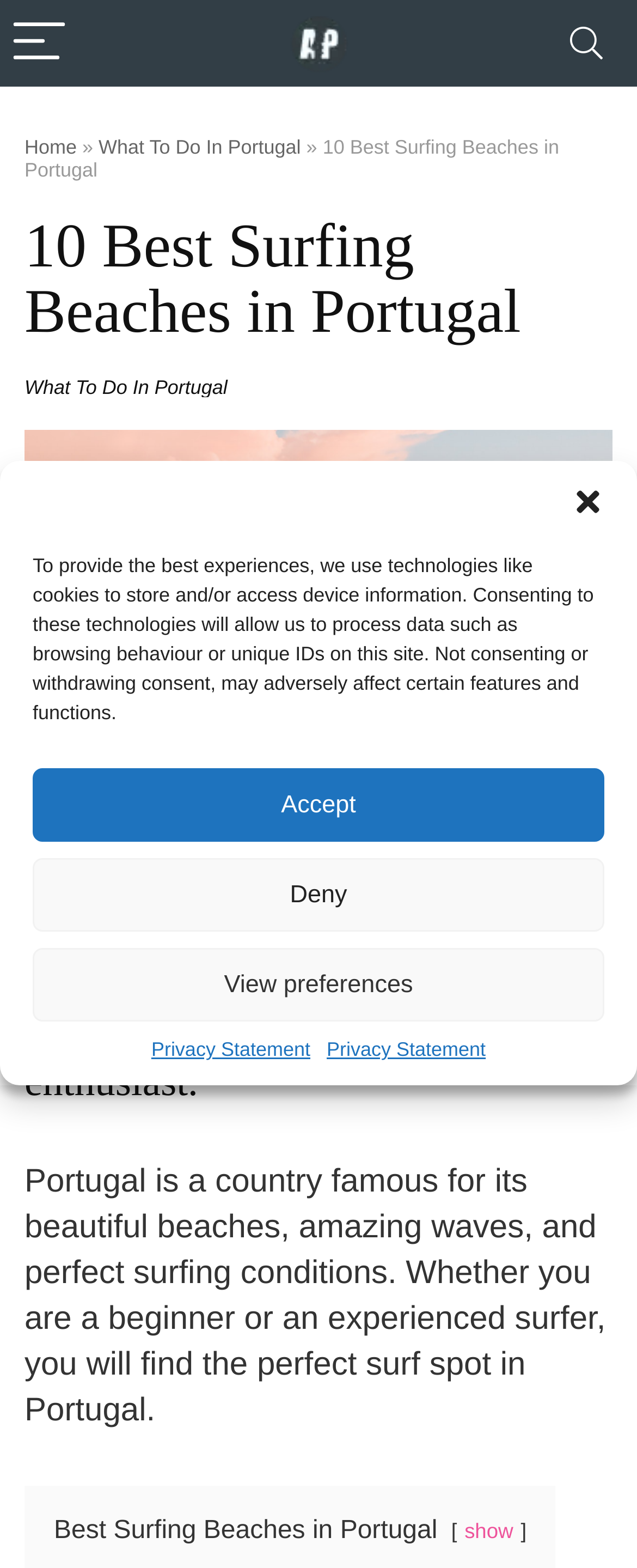Find the bounding box coordinates of the clickable area that will achieve the following instruction: "View wishlist".

[0.136, 0.65, 0.197, 0.677]